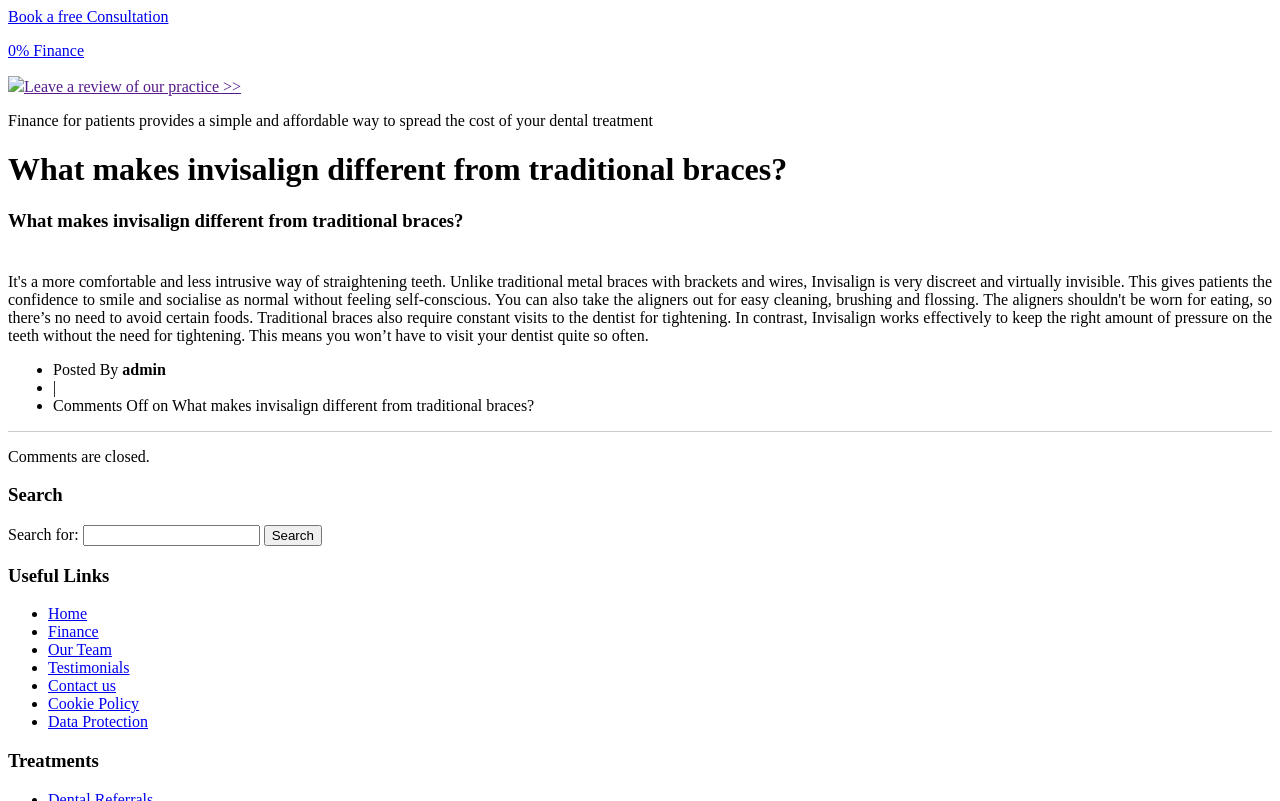Determine the bounding box coordinates of the clickable element to complete this instruction: "Learn about invisalign". Provide the coordinates in the format of four float numbers between 0 and 1, [left, top, right, bottom].

[0.006, 0.262, 0.994, 0.539]